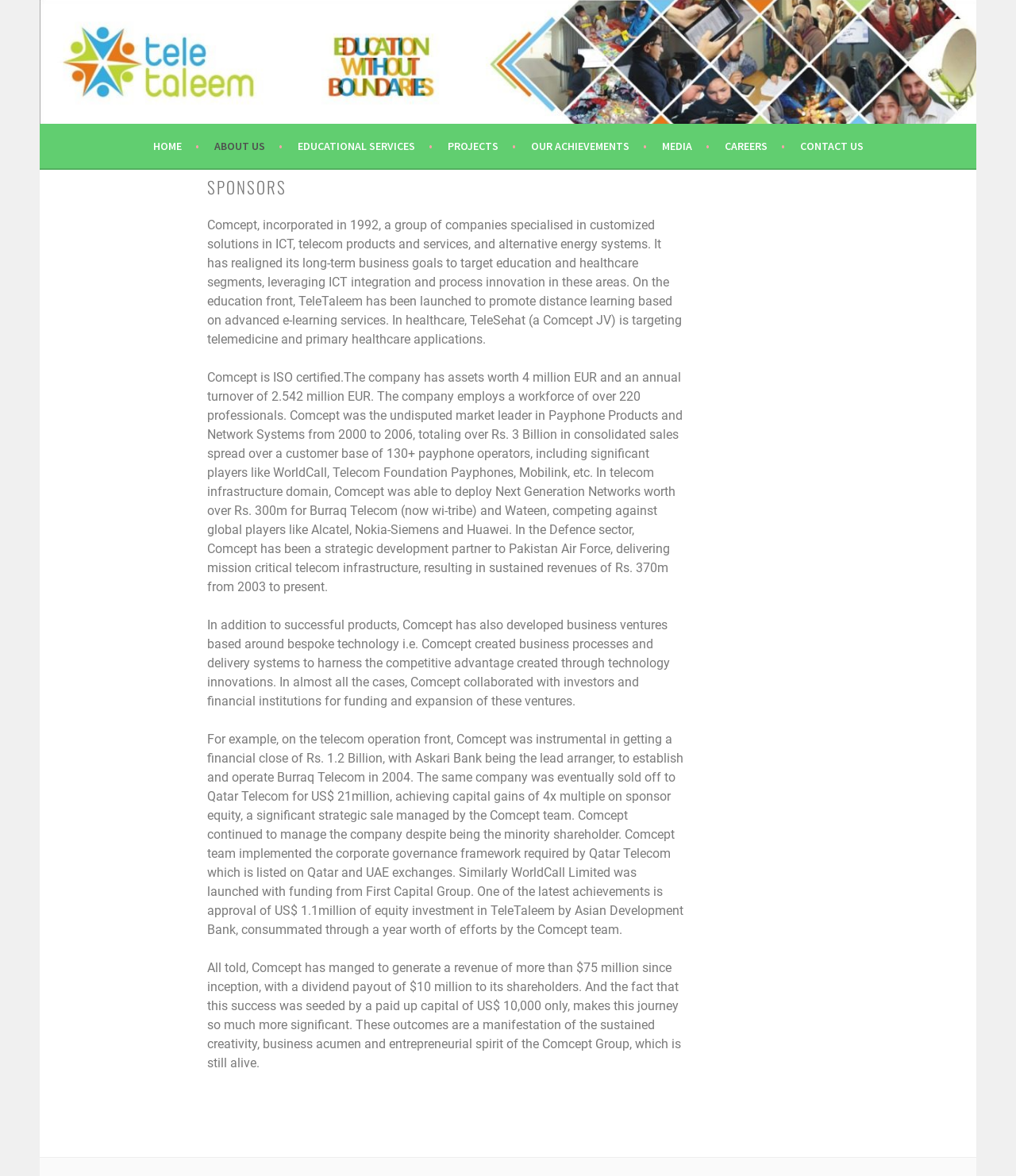Construct a thorough caption encompassing all aspects of the webpage.

The webpage is about TeleTaleem's sponsors, with a focus on Comcept, a group of companies specialized in customized solutions in ICT, telecom products and services, and alternative energy systems. 

At the top of the page, there is a heading "TELETALEEM" followed by a link with the same text. Below this, there is another heading "EDUCATION WITHOUT BOUNDARIES". 

To the right of these headings, there is a navigation menu with links to different sections of the website, including "HOME", "ABOUT US", "EDUCATIONAL SERVICES", "PROJECTS", "OUR ACHIEVEMENTS", "MEDIA", "CAREERS", and "CONTACT US". 

The main content of the page is an article about Comcept, which is divided into four paragraphs. The article describes Comcept's history, its business goals, and its achievements in the fields of education and healthcare. 

The first paragraph explains how Comcept has realigned its business goals to target education and healthcare segments, leveraging ICT integration and process innovation in these areas. 

The second paragraph provides information about Comcept's certifications, assets, and annual turnover, as well as its experience in the telecom infrastructure domain and the defense sector. 

The third paragraph describes Comcept's business ventures based on bespoke technology, including its collaboration with investors and financial institutions for funding and expansion of these ventures. 

The fourth paragraph highlights Comcept's achievements, including its revenue generation and dividend payout to its shareholders. 

At the bottom of the page, there is a complementary section, but it does not contain any text or links.